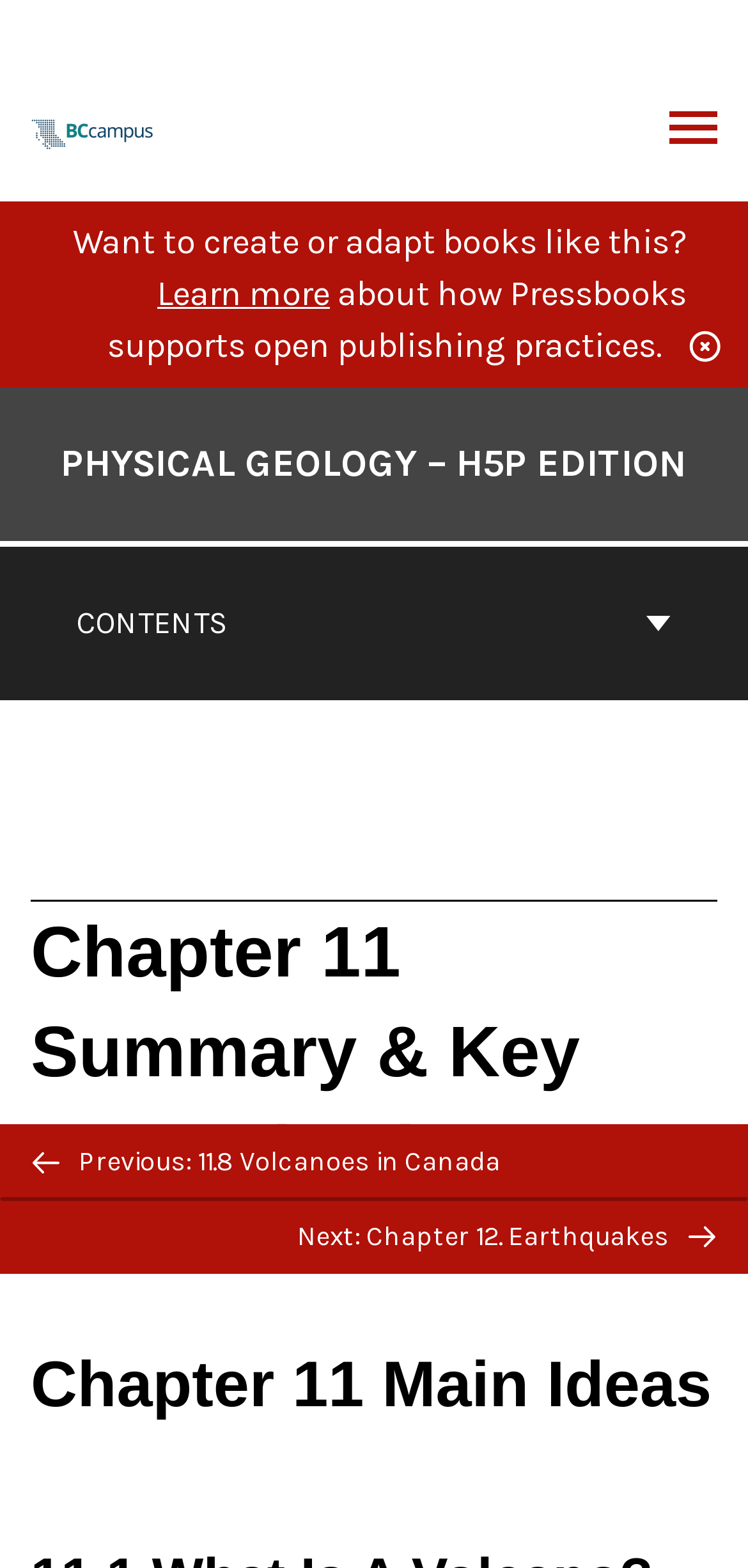Highlight the bounding box coordinates of the element that should be clicked to carry out the following instruction: "Learn more about open publishing practices". The coordinates must be given as four float numbers ranging from 0 to 1, i.e., [left, top, right, bottom].

[0.21, 0.173, 0.441, 0.2]